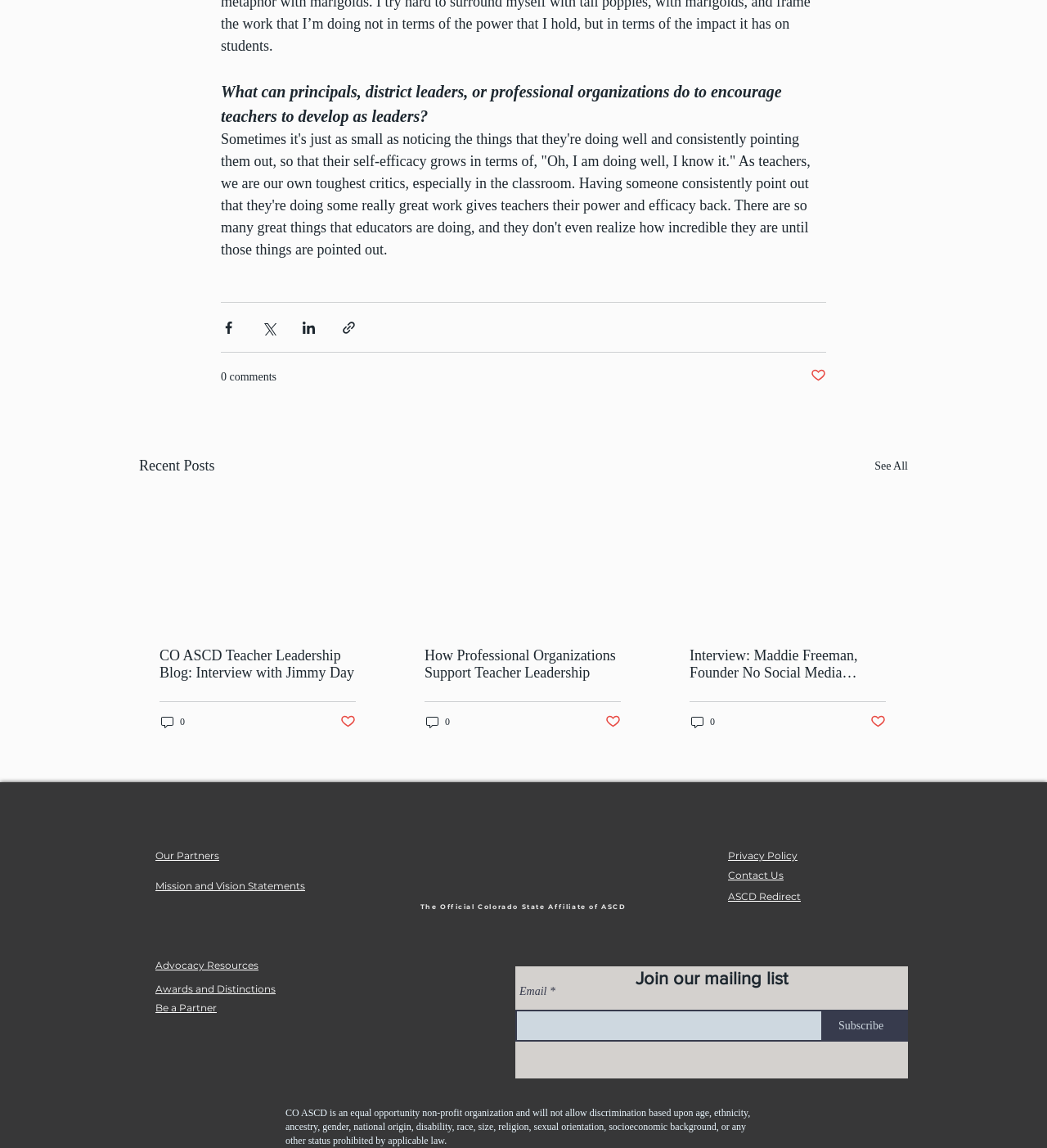For the given element description Be a Partner, determine the bounding box coordinates of the UI element. The coordinates should follow the format (top-left x, top-left y, bottom-right x, bottom-right y) and be within the range of 0 to 1.

[0.148, 0.872, 0.207, 0.883]